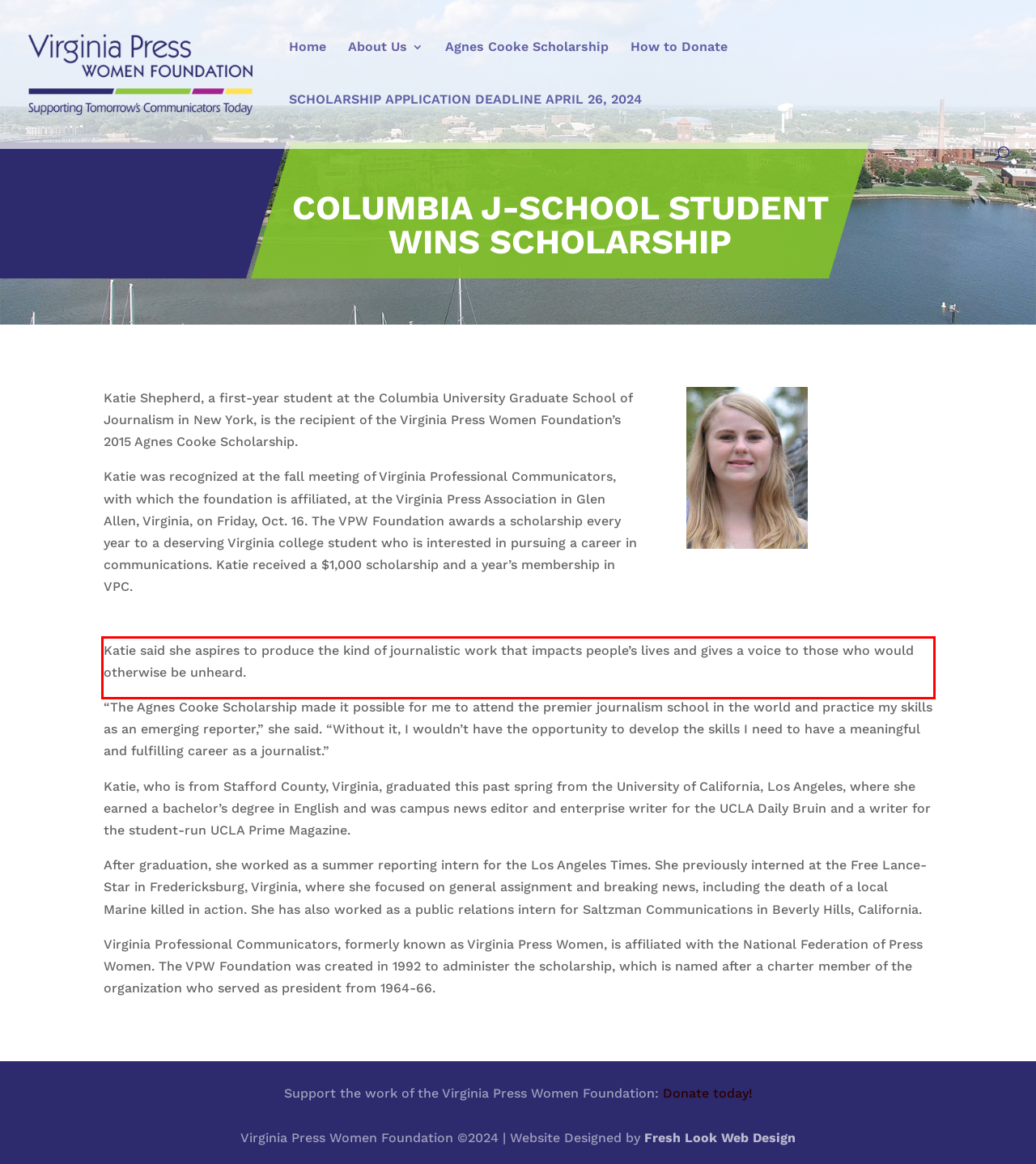Identify the text within the red bounding box on the webpage screenshot and generate the extracted text content.

Katie said she aspires to produce the kind of journalistic work that impacts people’s lives and gives a voice to those who would otherwise be unheard.